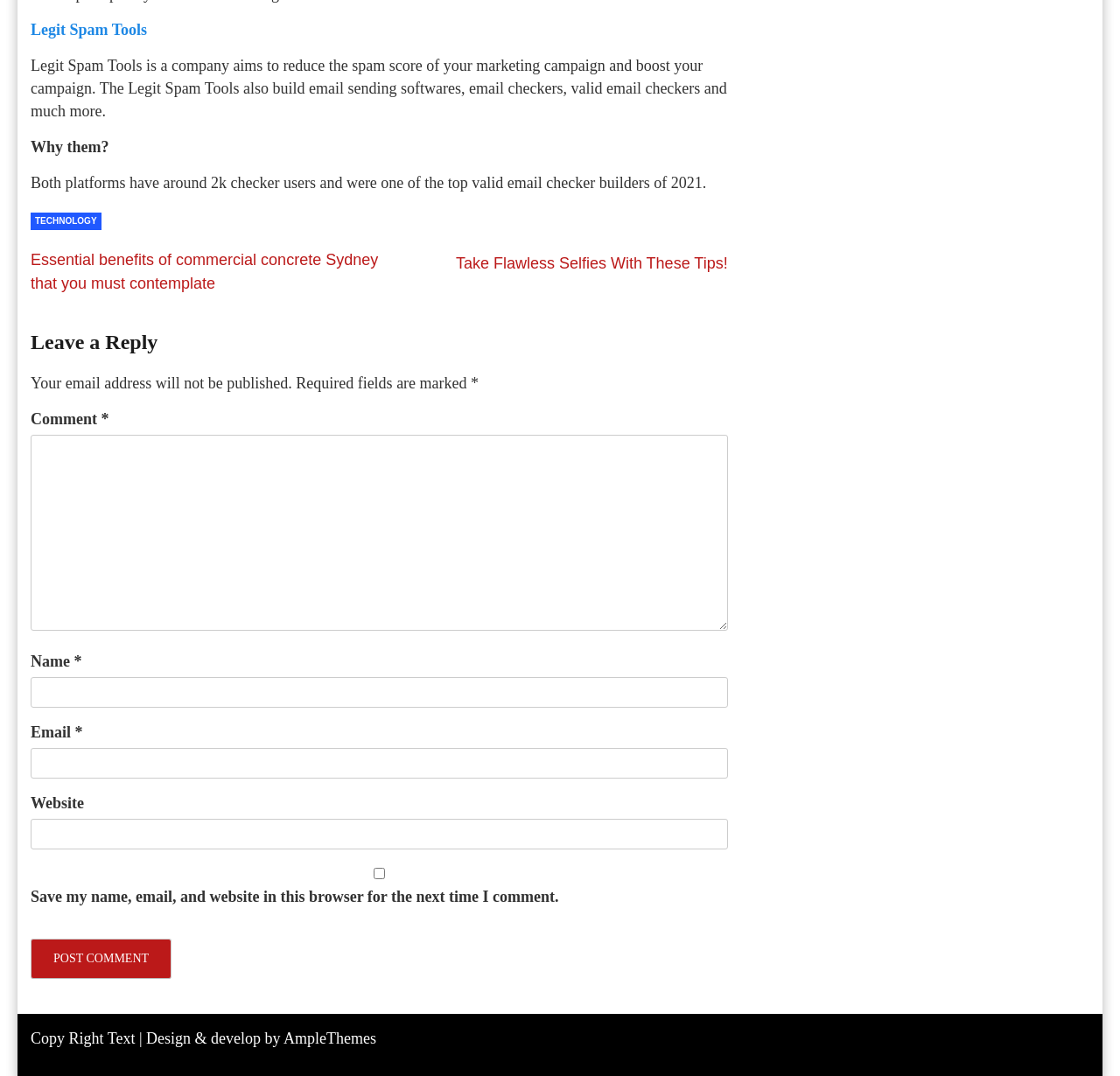What is required to post a comment?
Refer to the screenshot and deliver a thorough answer to the question presented.

To post a comment, users are required to enter their name and email, as indicated by the asterisks next to the 'Name' and 'Email' fields.